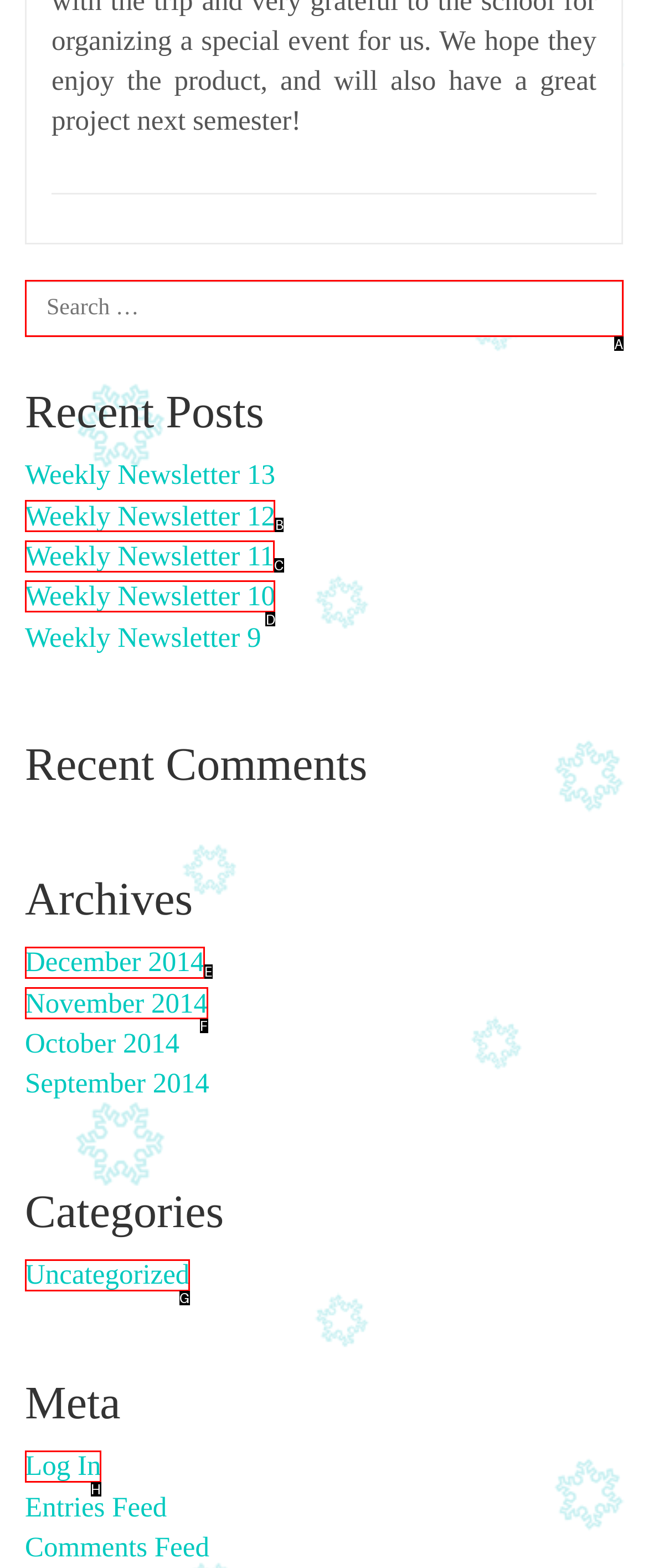Determine the HTML element that best matches this description: Uncategorized from the given choices. Respond with the corresponding letter.

G